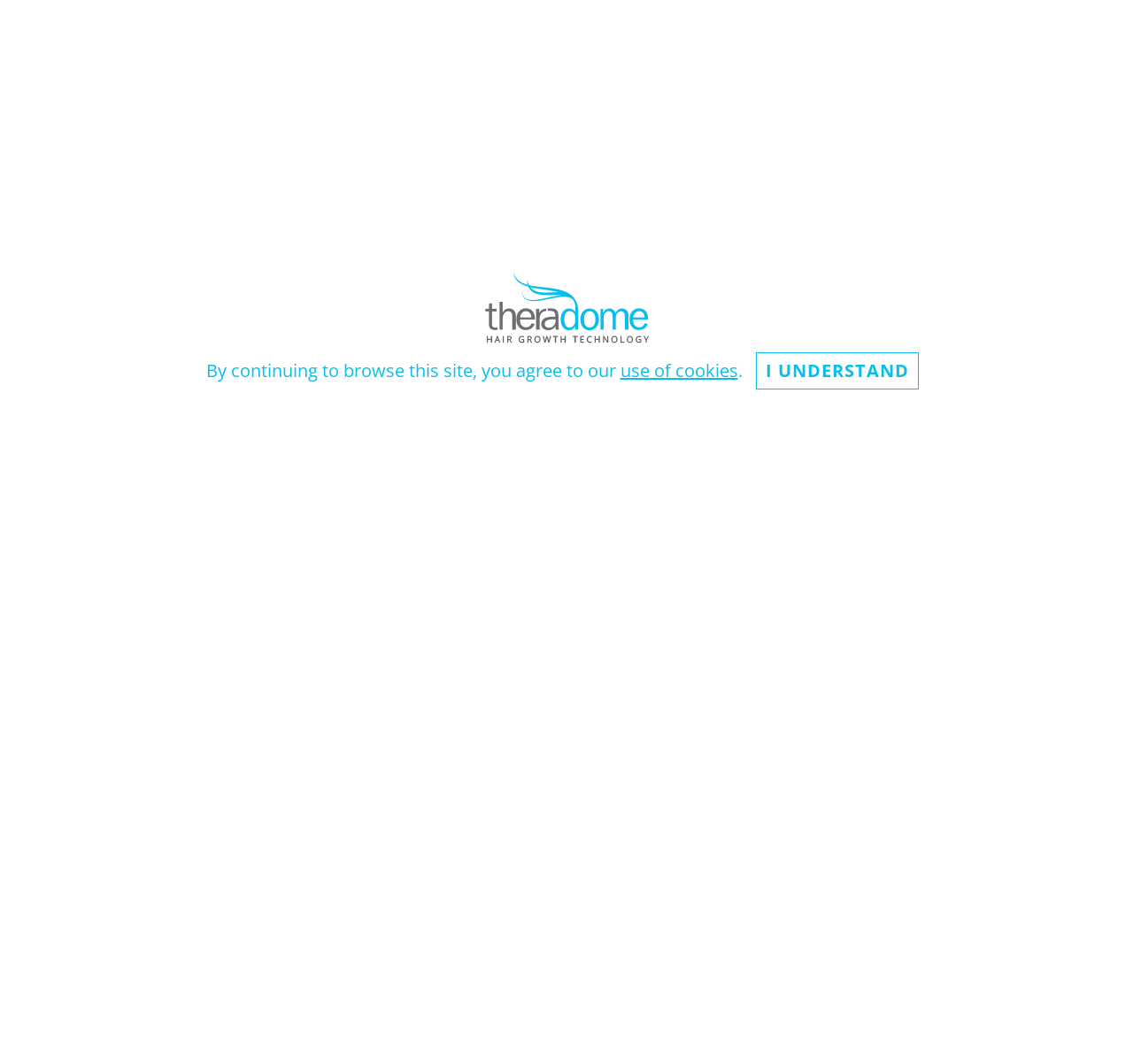Write a detailed summary of the webpage.

This webpage is about laser hair growth therapy, specifically the Theradome LH80 Pro. At the top, there are several links to contact information, including a phone number and email address. Below that, there are links to different sections of the website, such as "What is Theradome?", "How it Works", and "Theradome Reviews". To the right of these links, there are flags representing different languages, including German, French, Italian, and English, each with a corresponding image.

The main content of the webpage is a detailed explanation of how laser hair growth therapy works. The text is divided into several paragraphs, each describing a different aspect of the therapy. The first paragraph explains the emotional distress caused by hair loss and its various causes. The following paragraphs describe the effects of hair loss on the scalp and hair follicles, and how low laser light therapy can stimulate cellular activity and promote hair growth.

Throughout the text, there are no images, but there are several links, including one to a video transcript URL. At the bottom of the page, there is a notice about the use of cookies, with a link to more information and a button to indicate understanding.

Overall, the webpage is focused on providing detailed information about laser hair growth therapy and the Theradome LH80 Pro, with a clear and organized layout.